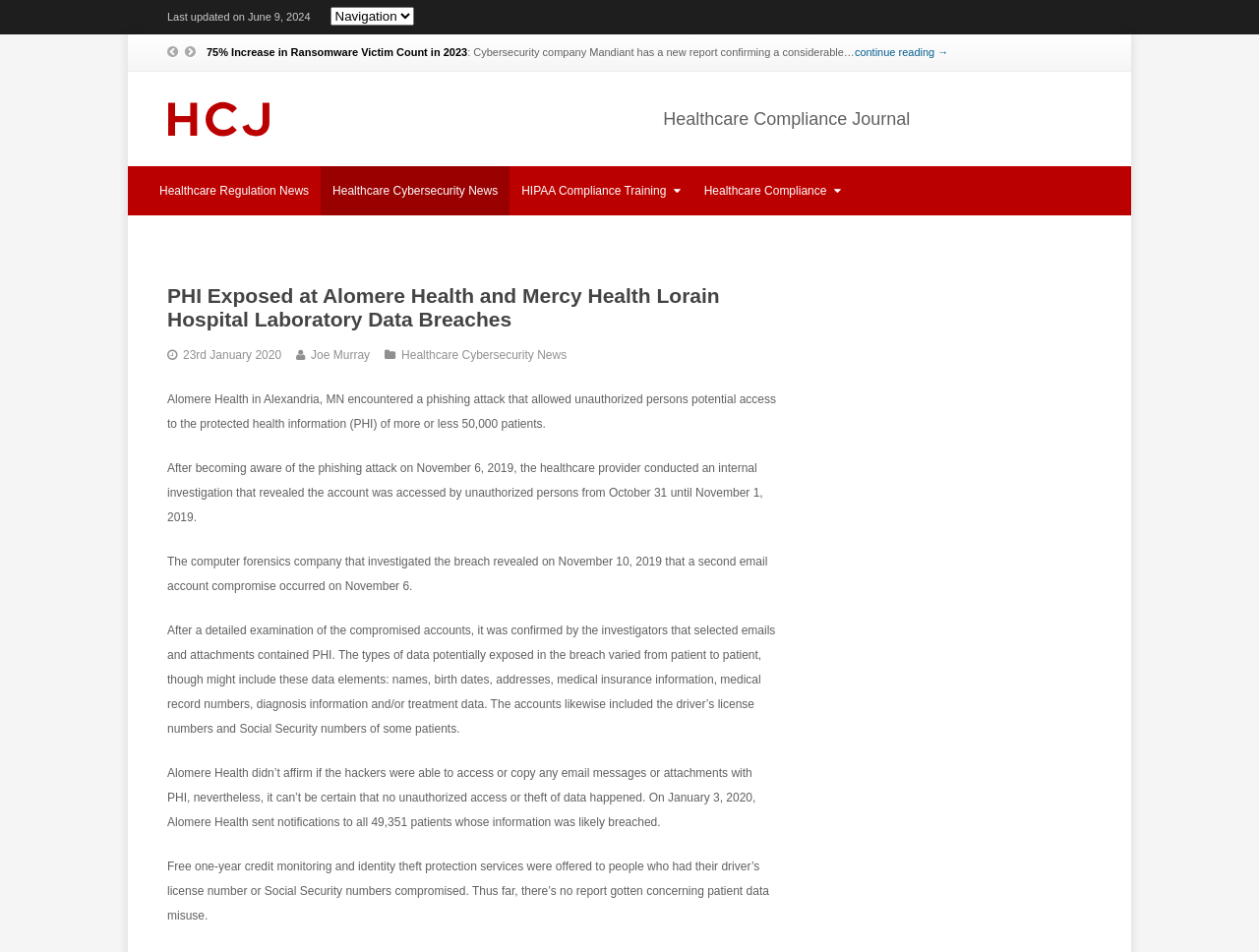Refer to the image and provide an in-depth answer to the question: 
When did the phishing attack occur?

According to the webpage content, the healthcare provider conducted an internal investigation that revealed the account was accessed by unauthorized persons from October 31 until November 1, 2019.